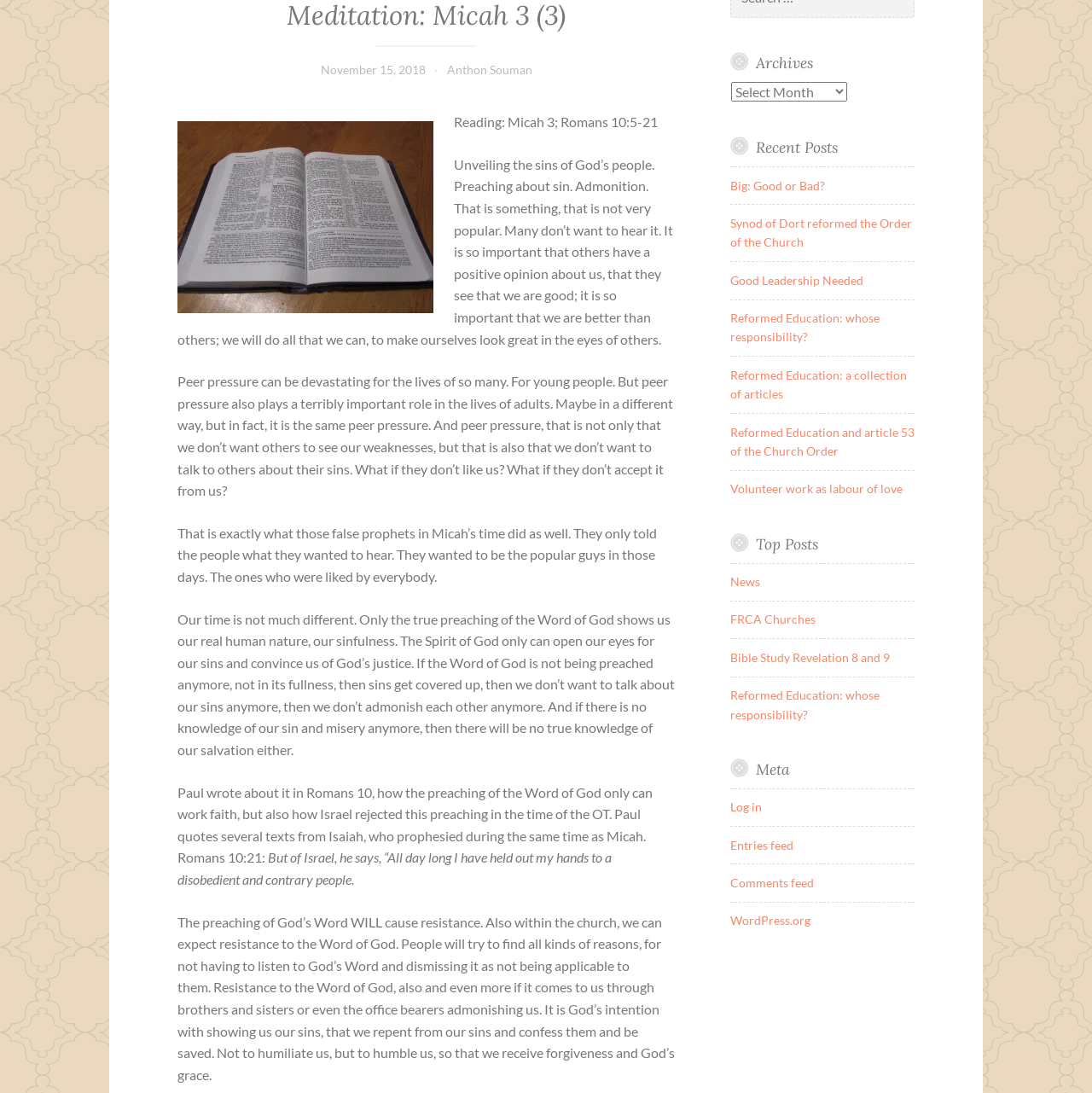Please find the bounding box for the following UI element description. Provide the coordinates in (top-left x, top-left y, bottom-right x, bottom-right y) format, with values between 0 and 1: Good Leadership Needed

[0.669, 0.25, 0.791, 0.263]